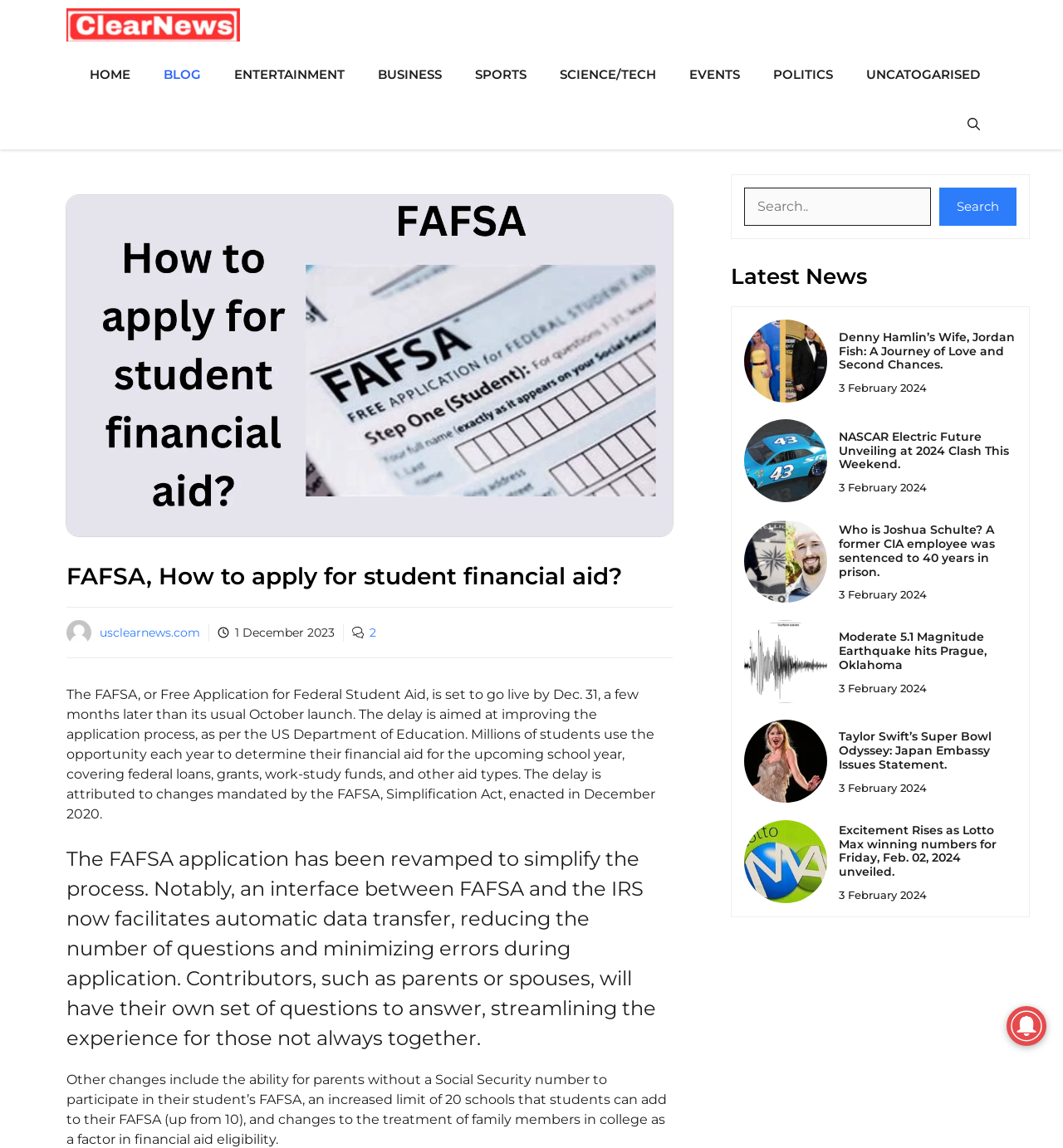Find the bounding box of the UI element described as follows: "alt="Who is Joshua Schulte"".

[0.7, 0.481, 0.778, 0.495]